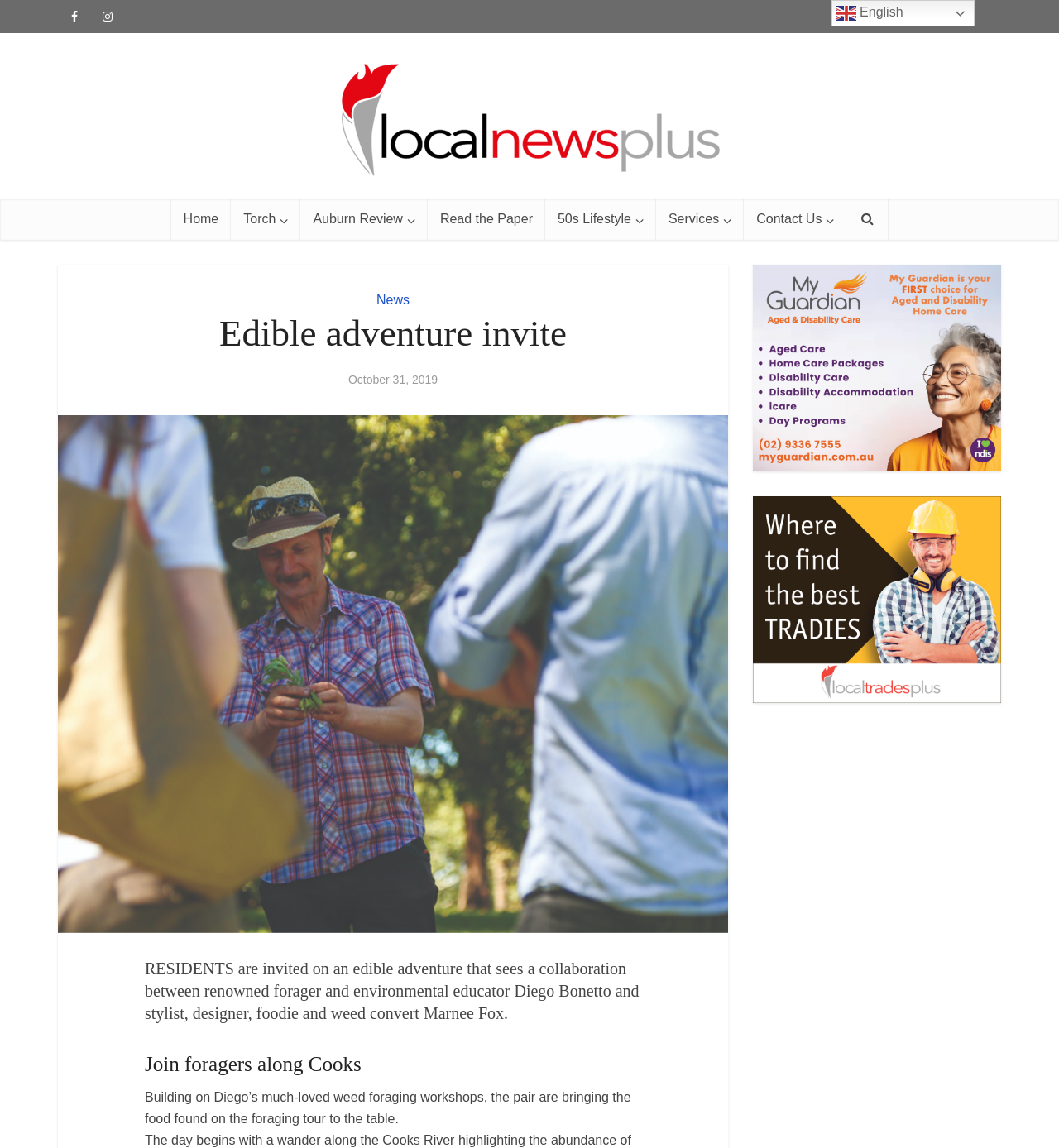What is the date of the article?
Refer to the image and provide a detailed answer to the question.

I found the date of the article by looking at the text 'October 31, 2019' located below the main heading 'Edible adventure invite'. This text is likely to be the publication date of the article.